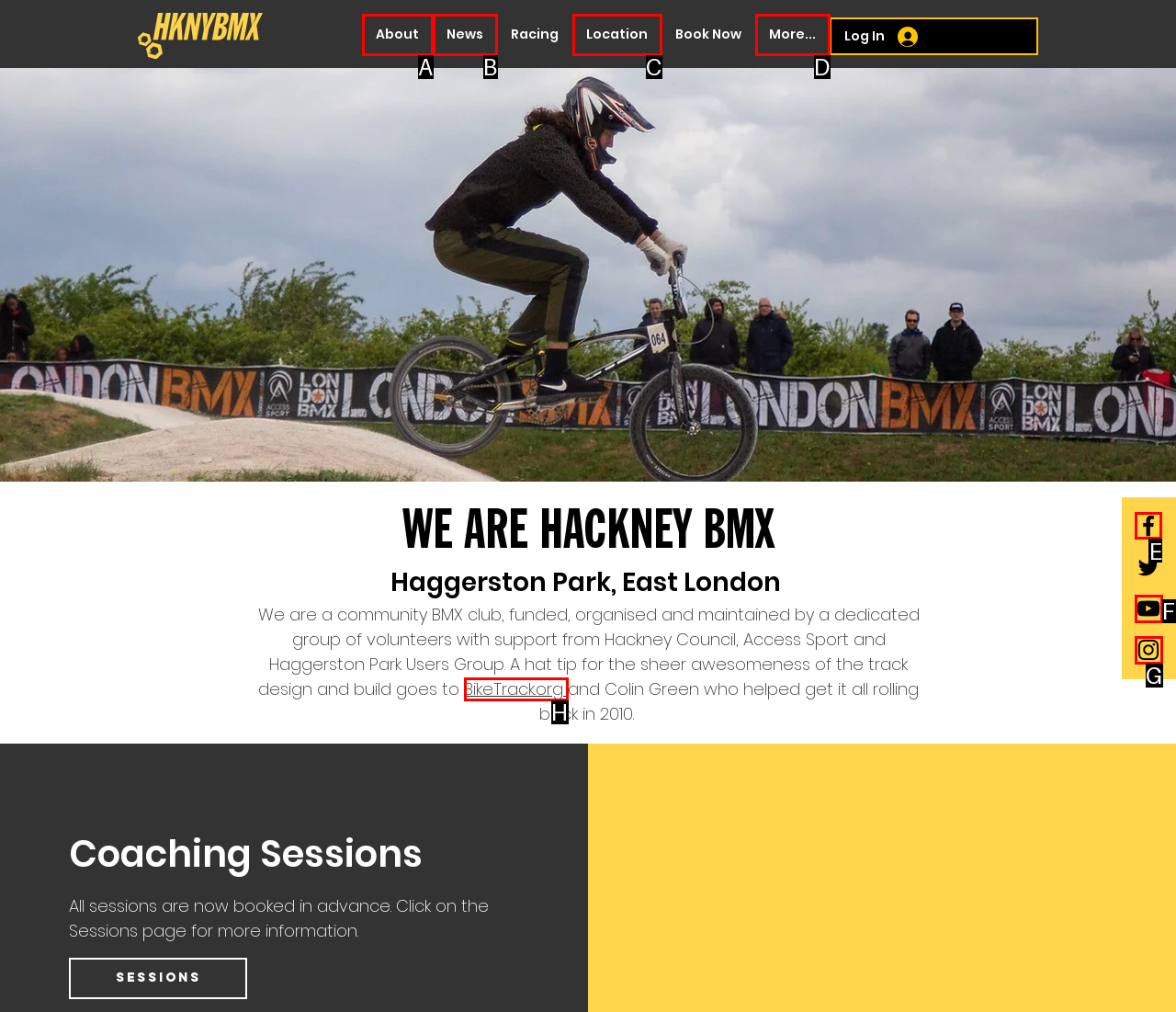What is the letter of the UI element you should click to Click the 'Facebook' link? Provide the letter directly.

E